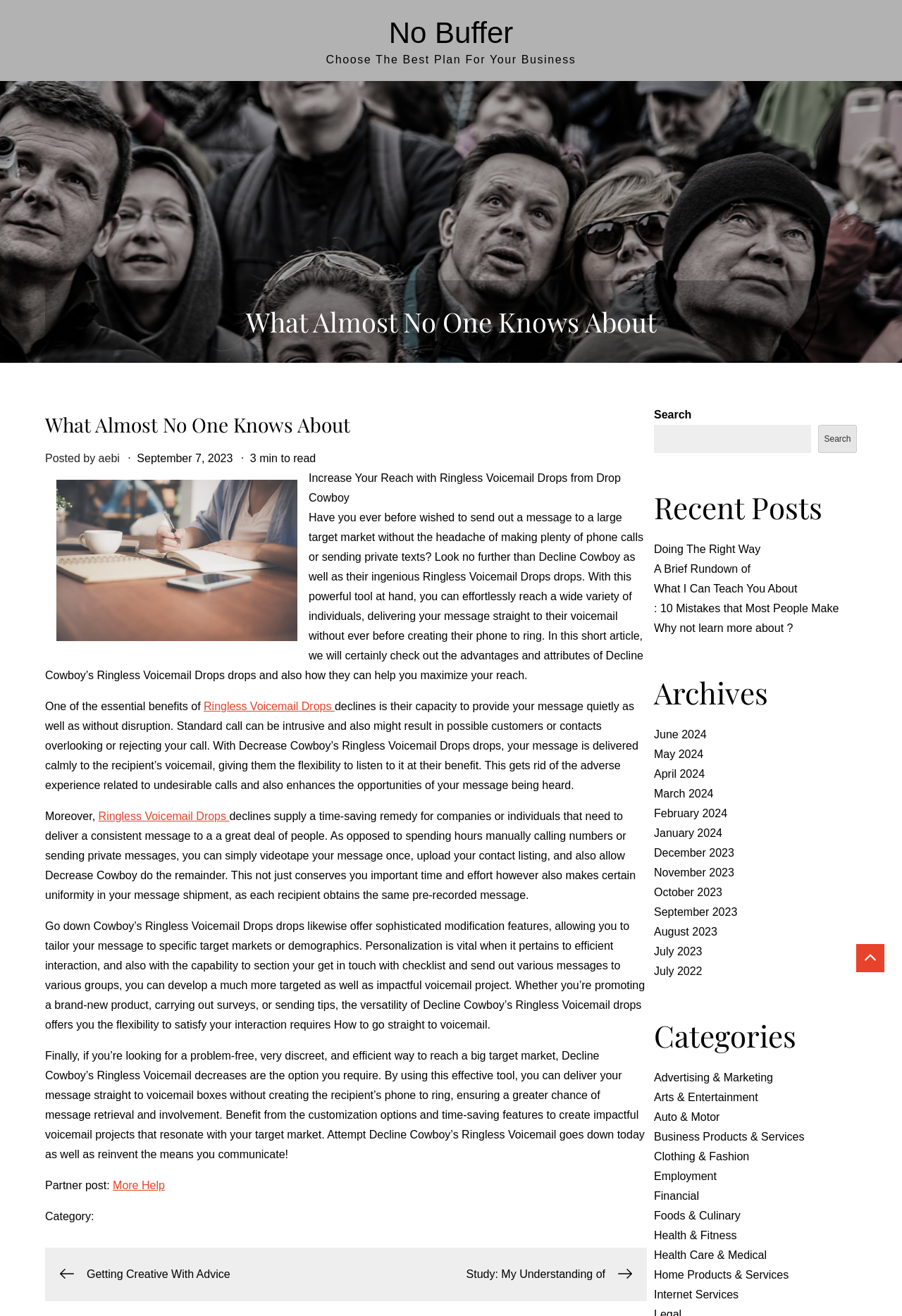Given the content of the image, can you provide a detailed answer to the question?
What is the title of the article?

I determined the title of the article by looking at the heading element with the text 'What Almost No One Knows About' and combining it with the link text 'No Buffer' which is likely a subtitle or a tagline.